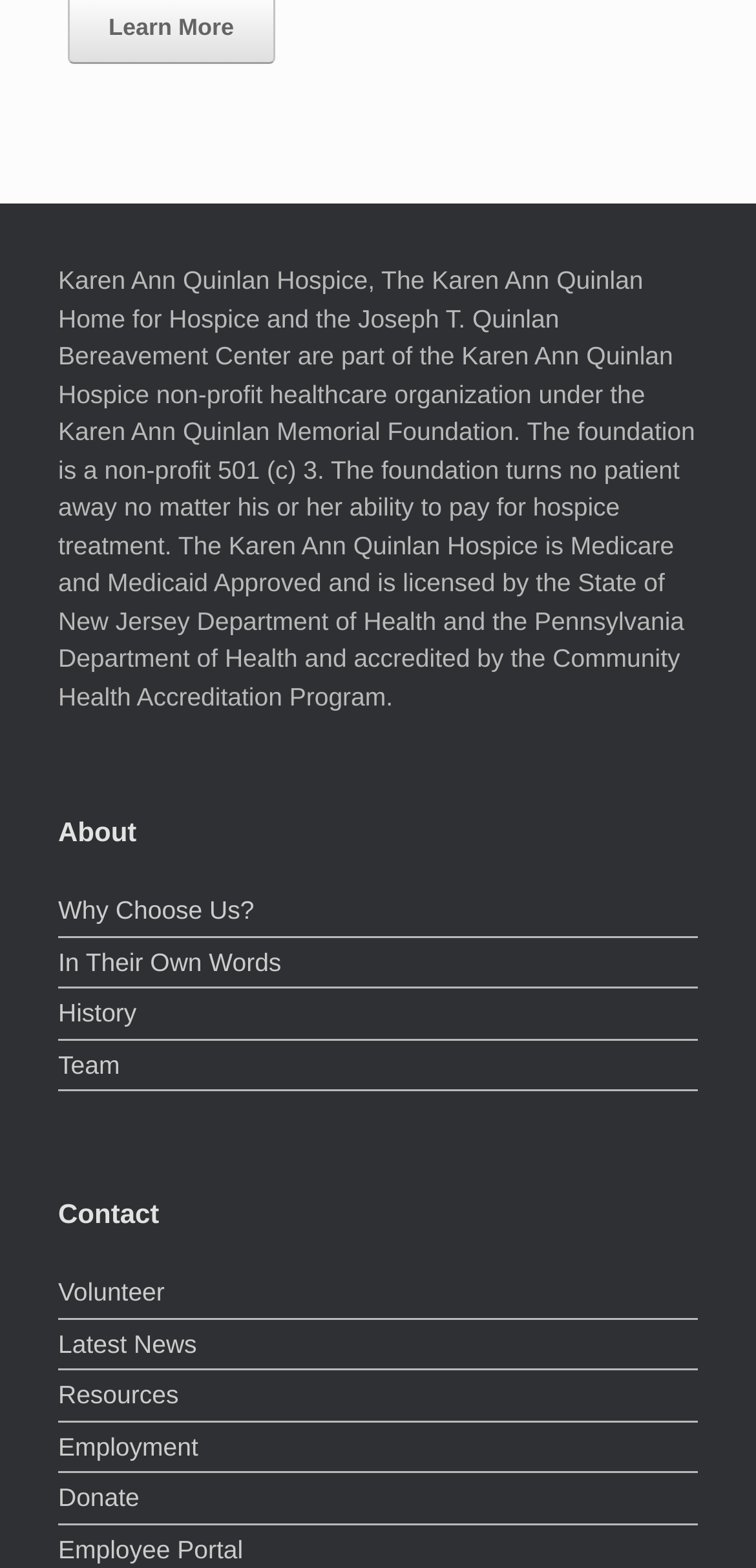Find the bounding box coordinates of the element to click in order to complete this instruction: "Explore the history of the organization". The bounding box coordinates must be four float numbers between 0 and 1, denoted as [left, top, right, bottom].

[0.077, 0.635, 0.923, 0.664]